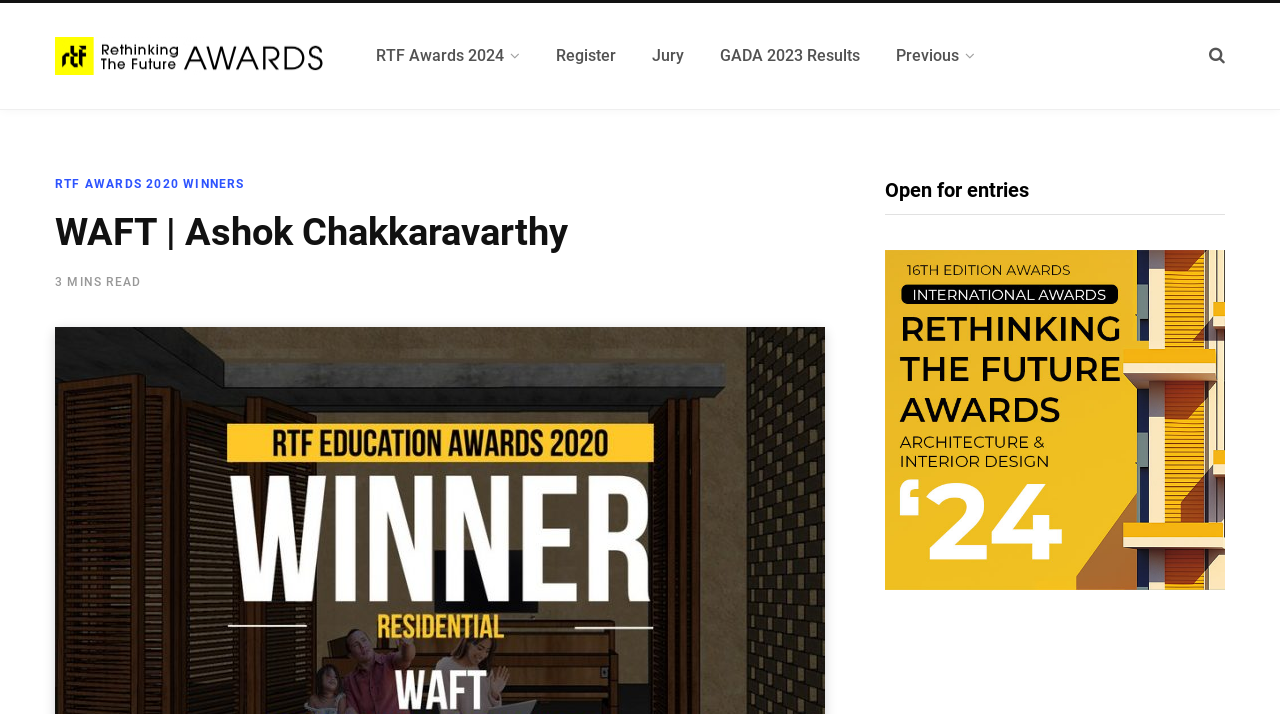Identify and generate the primary title of the webpage.

WAFT | Ashok Chakkaravarthy